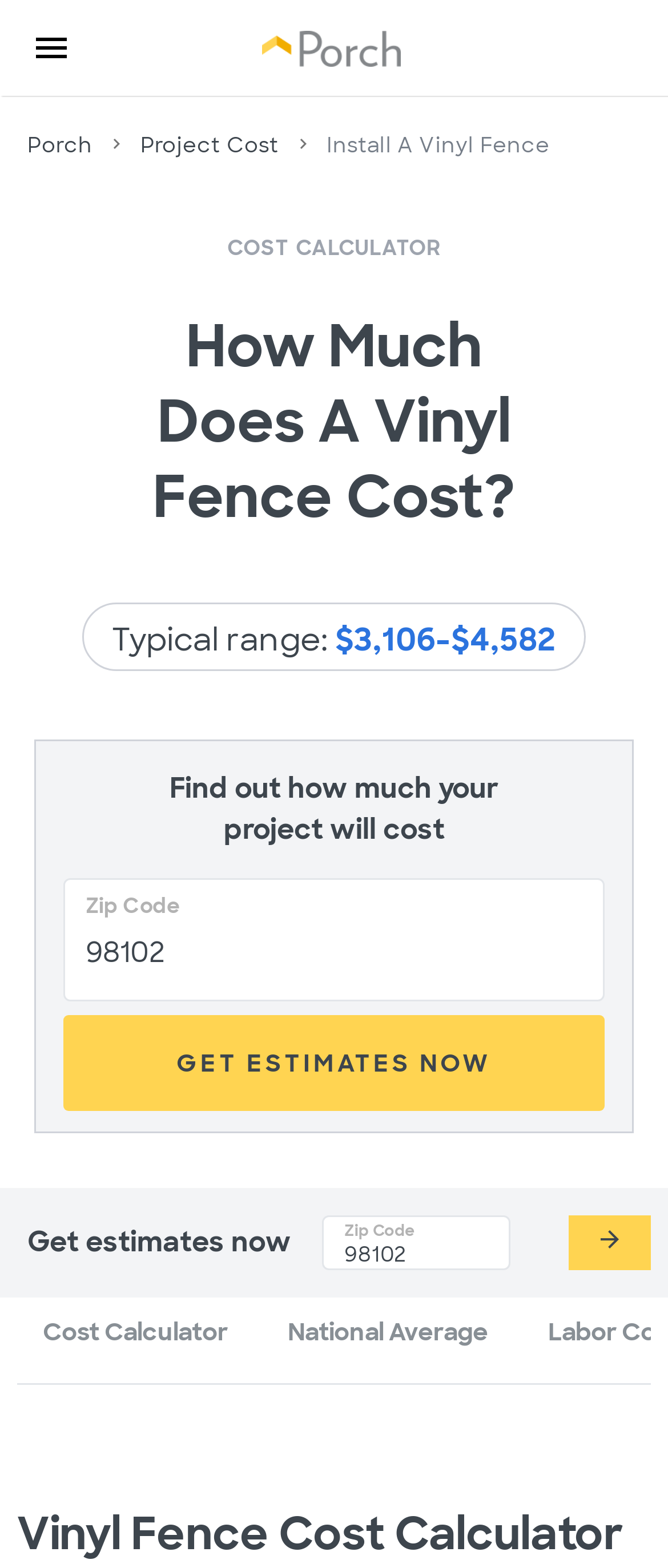Answer the following inquiry with a single word or phrase:
What is the purpose of the 'GET ESTIMATES NOW' button?

To get estimates